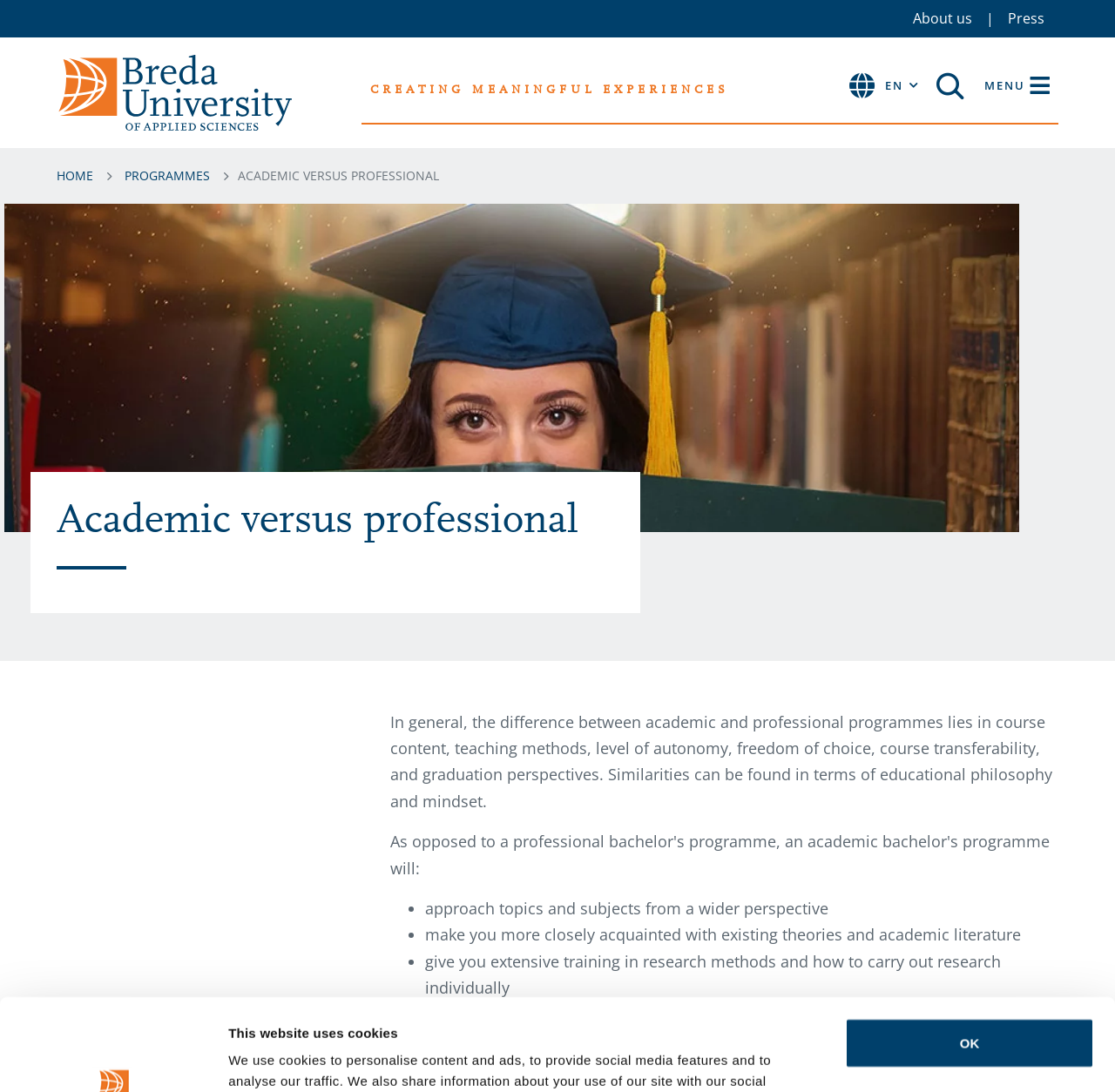How many links are in the service menu?
Provide an in-depth answer to the question, covering all aspects.

I counted the links in the service menu by looking at the navigation element with the text 'Service menu EN' and found two links: 'About us' and 'Press'.